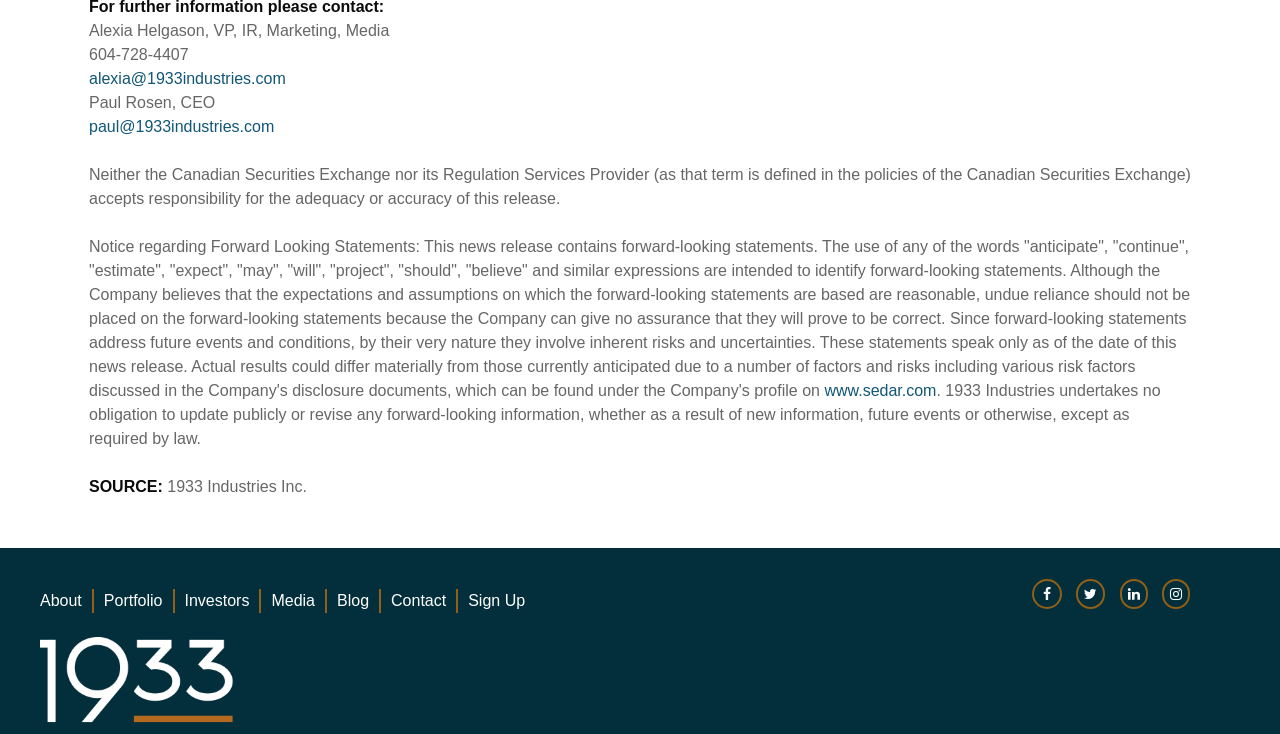Provide the bounding box coordinates of the HTML element described by the text: "www.sedar.com".

[0.644, 0.52, 0.732, 0.544]